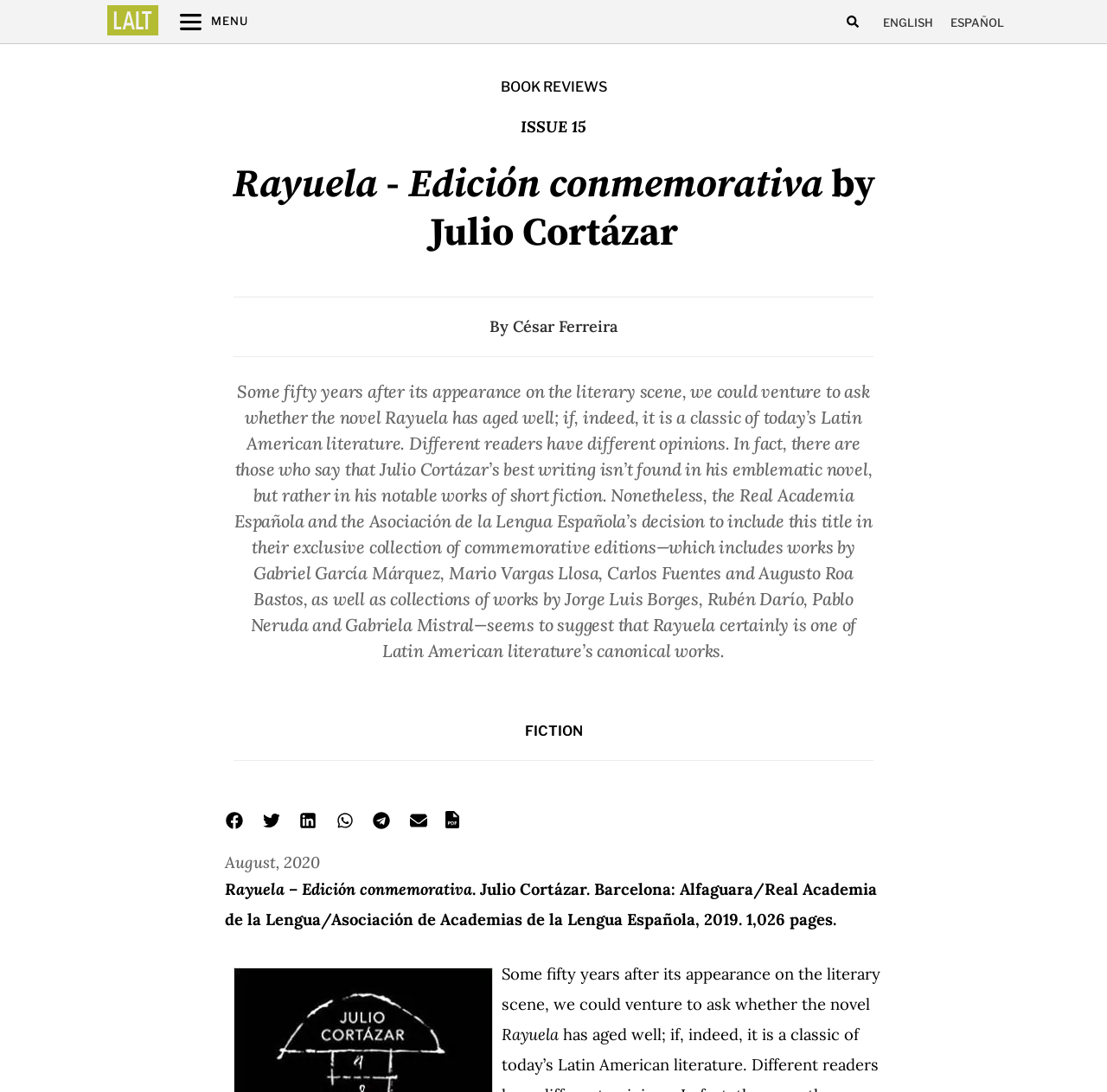Find the bounding box coordinates of the area to click in order to follow the instruction: "Click on Get Salty & Lit".

None